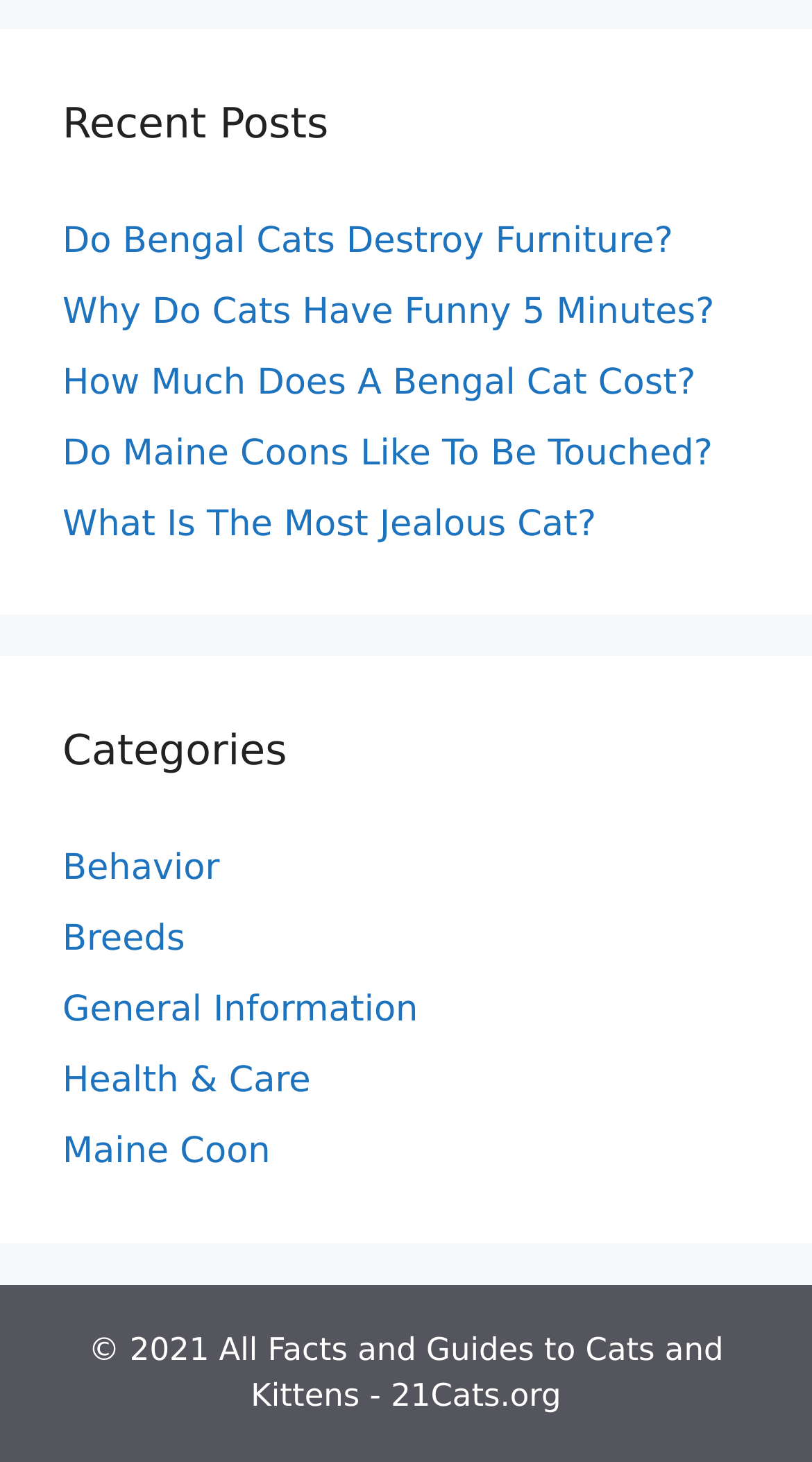Identify the bounding box coordinates for the region to click in order to carry out this instruction: "view recent posts". Provide the coordinates using four float numbers between 0 and 1, formatted as [left, top, right, bottom].

[0.077, 0.062, 0.923, 0.105]